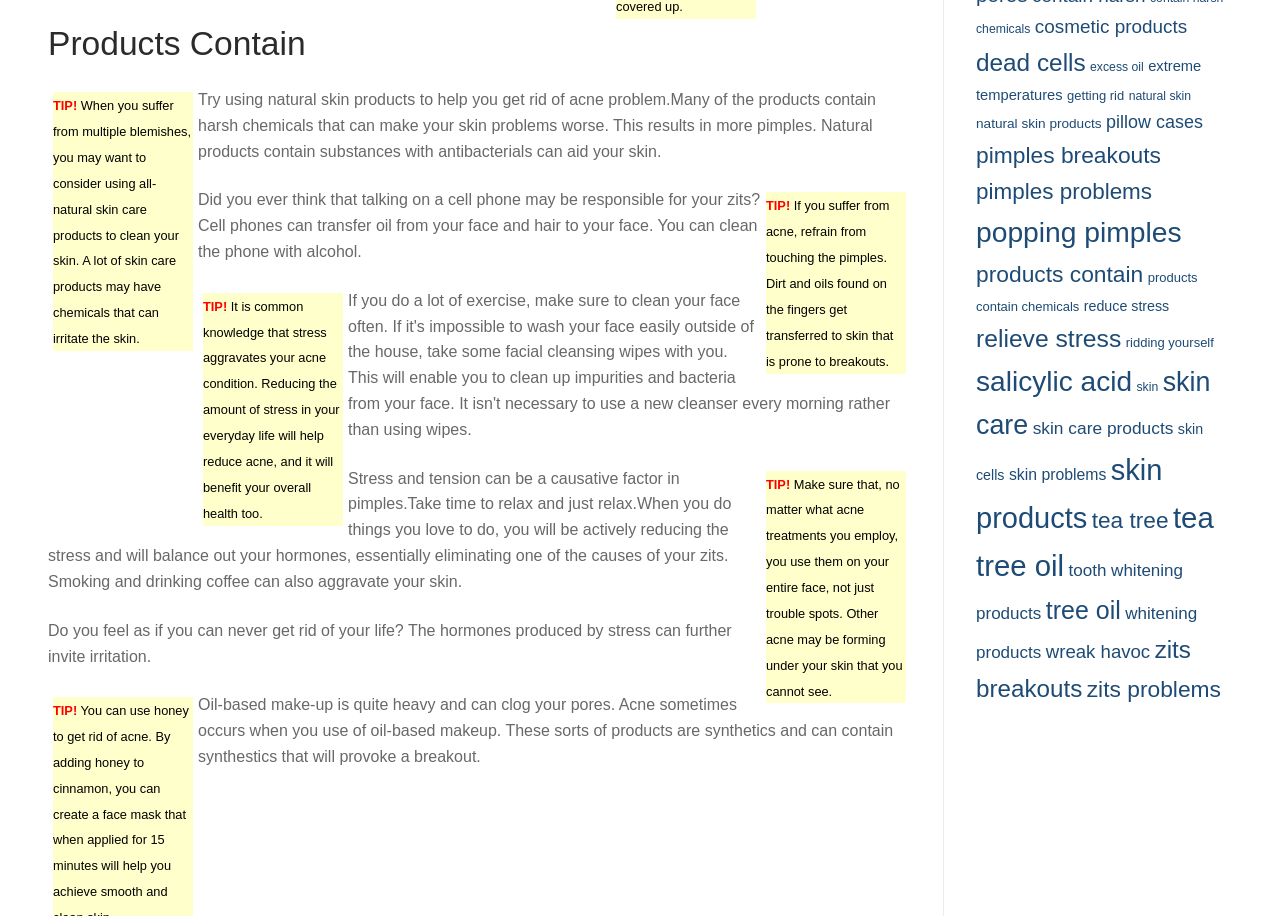Identify the bounding box coordinates of the clickable region to carry out the given instruction: "View 'natural skin products'".

[0.762, 0.126, 0.861, 0.143]